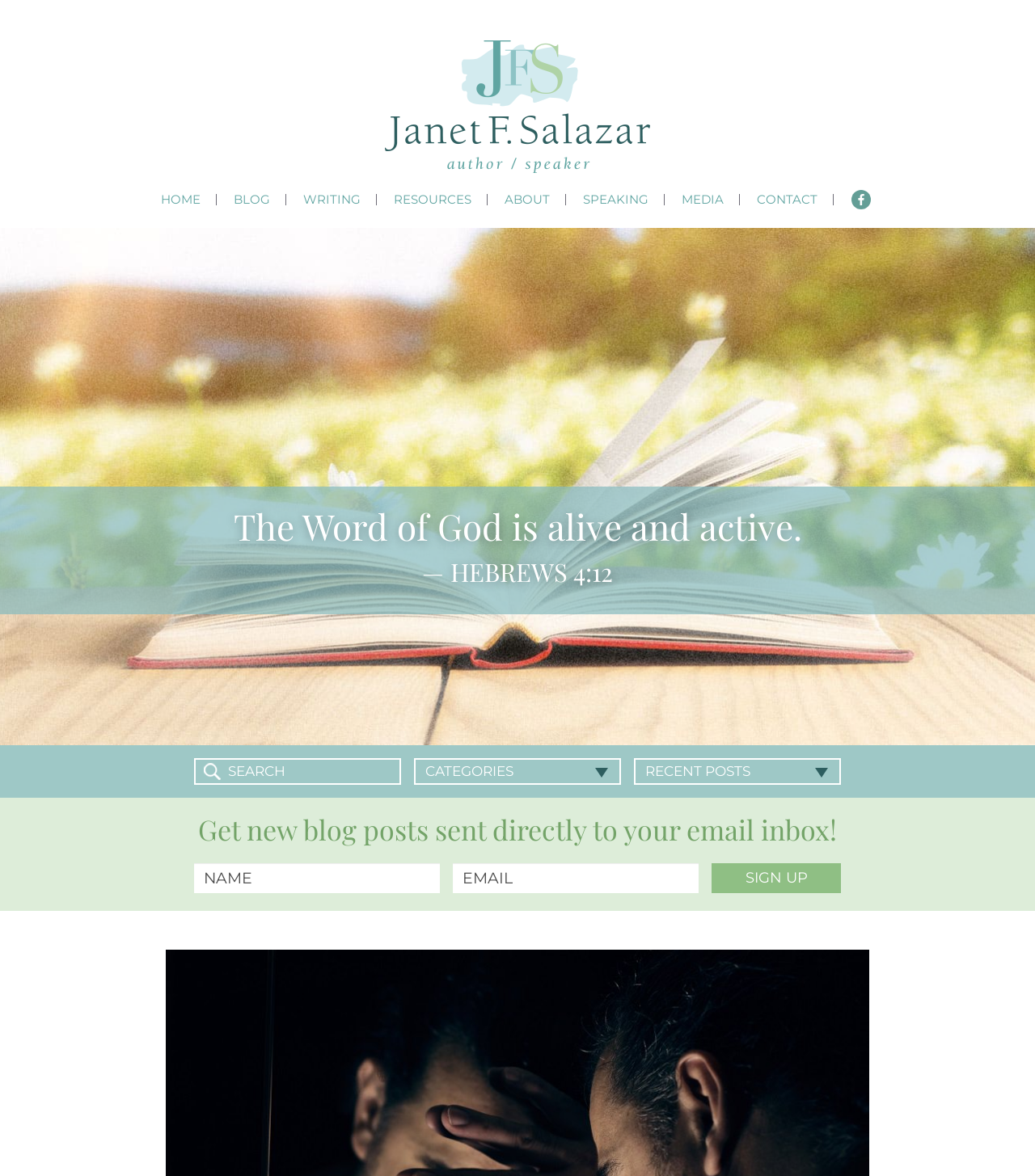What is the topic of the blog post? Refer to the image and provide a one-word or short phrase answer.

Salvation and God's love